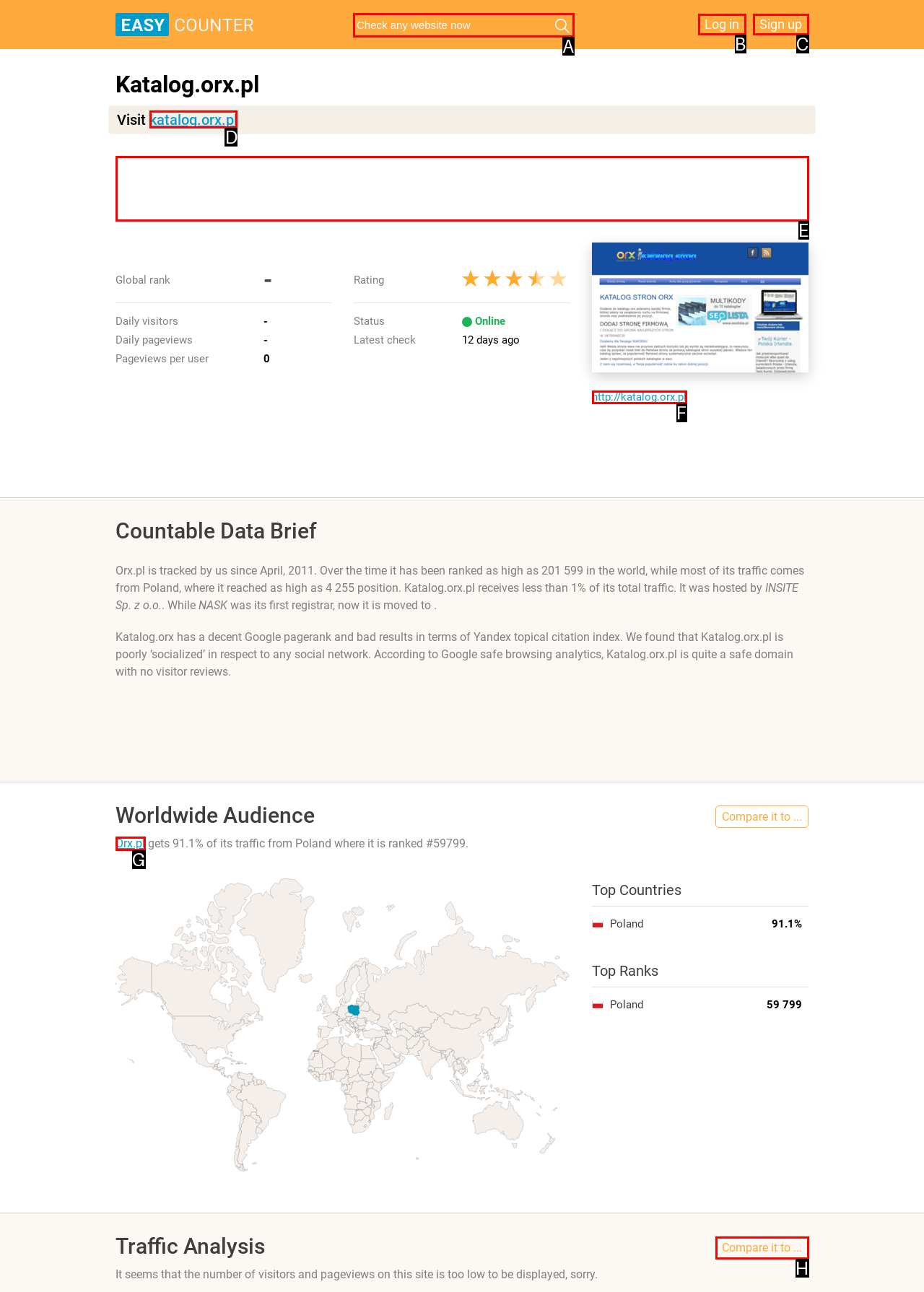Identify the correct HTML element to click for the task: Visit katalog.orx.pl. Provide the letter of your choice.

D